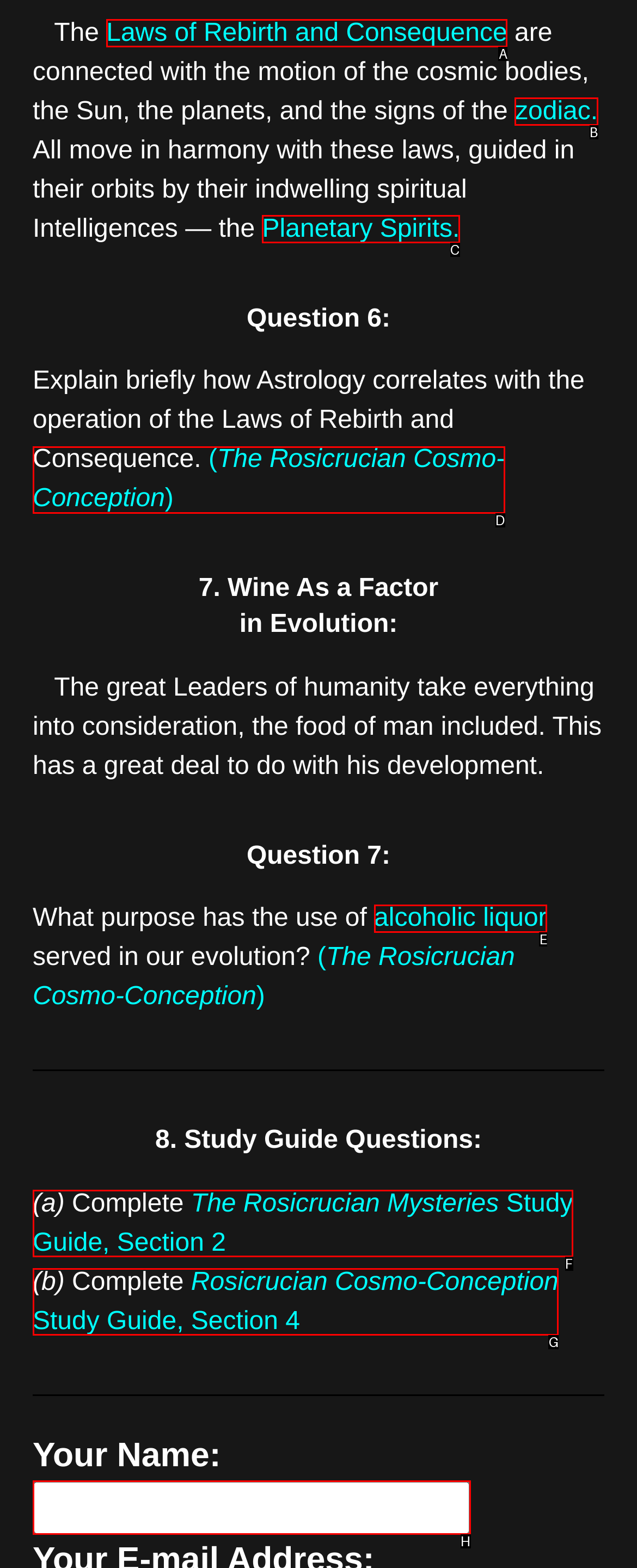Given the description: (The Rosicrucian Cosmo-Conception), determine the corresponding lettered UI element.
Answer with the letter of the selected option.

D